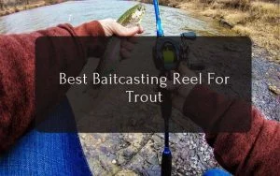Generate a detailed caption that describes the image.

The image showcases an angler proudly holding a trout, clearly demonstrating the excitement of fishing. The focus is on the "Best Baitcasting Reel For Trout," highlighting the tools essential for successfully catching this species. The scene is set by a natural waterway, which likely offers a prime fishing spot, surrounded by earthy tones and a picturesque landscape. The angler's attire suggests a casual yet dedicated approach to fishing, embodying the spirit of outdoor adventure and the pursuit of trout excellence.